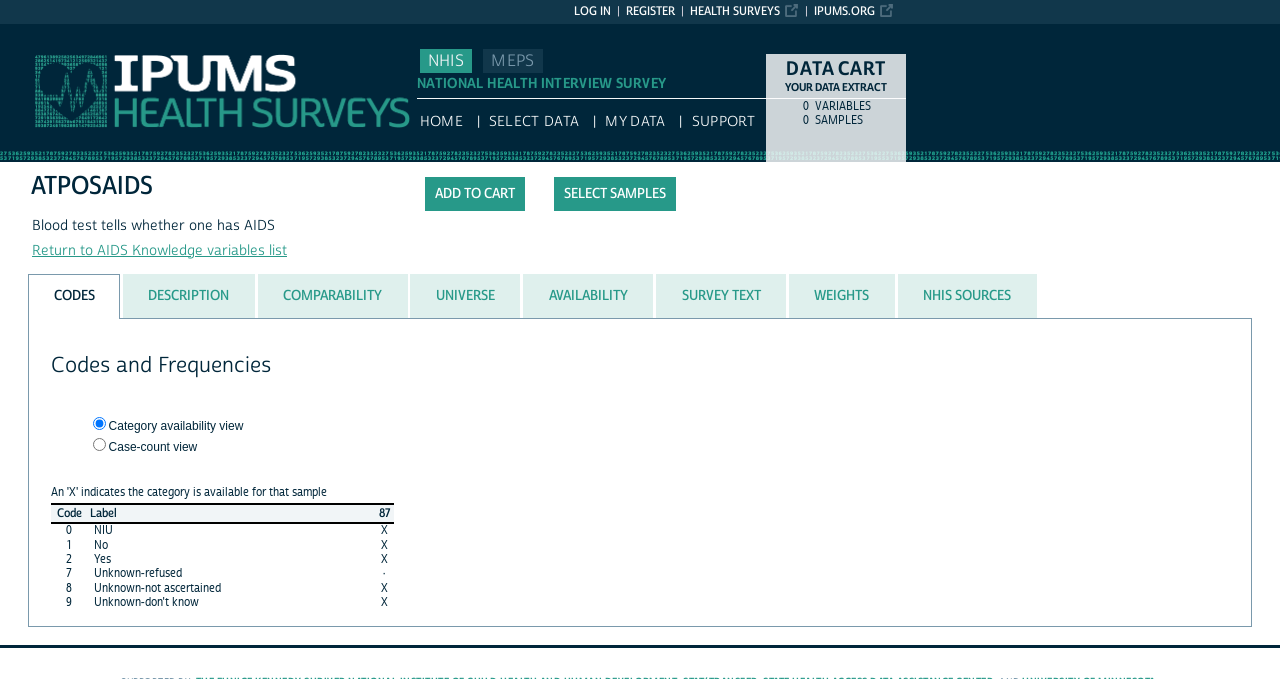Locate the bounding box coordinates of the element you need to click to accomplish the task described by this instruction: "Select the 'DESCRIPTION' tab".

[0.096, 0.403, 0.199, 0.468]